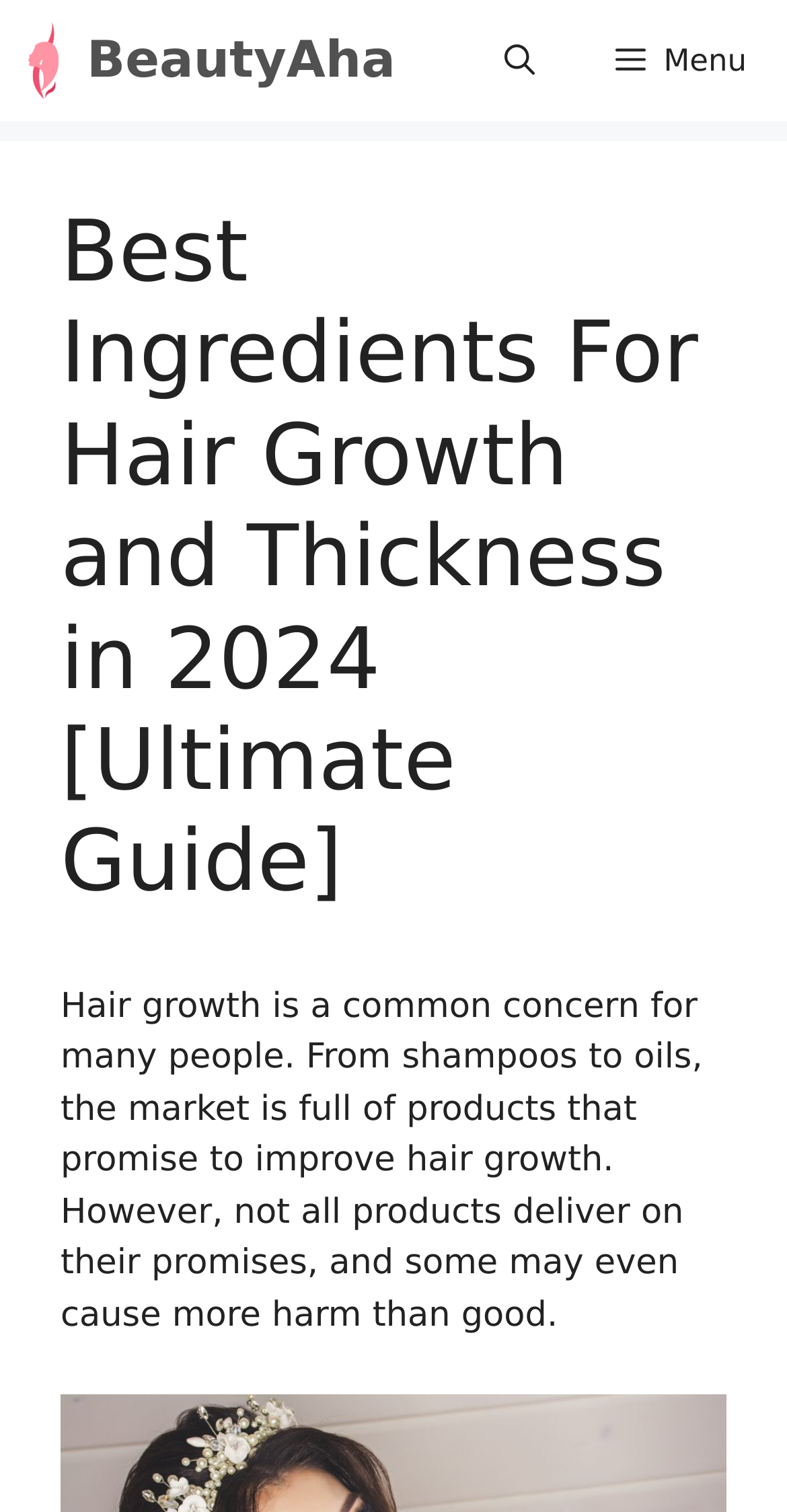Identify the bounding box for the given UI element using the description provided. Coordinates should be in the format (top-left x, top-left y, bottom-right x, bottom-right y) and must be between 0 and 1. Here is the description: Contact Us

None